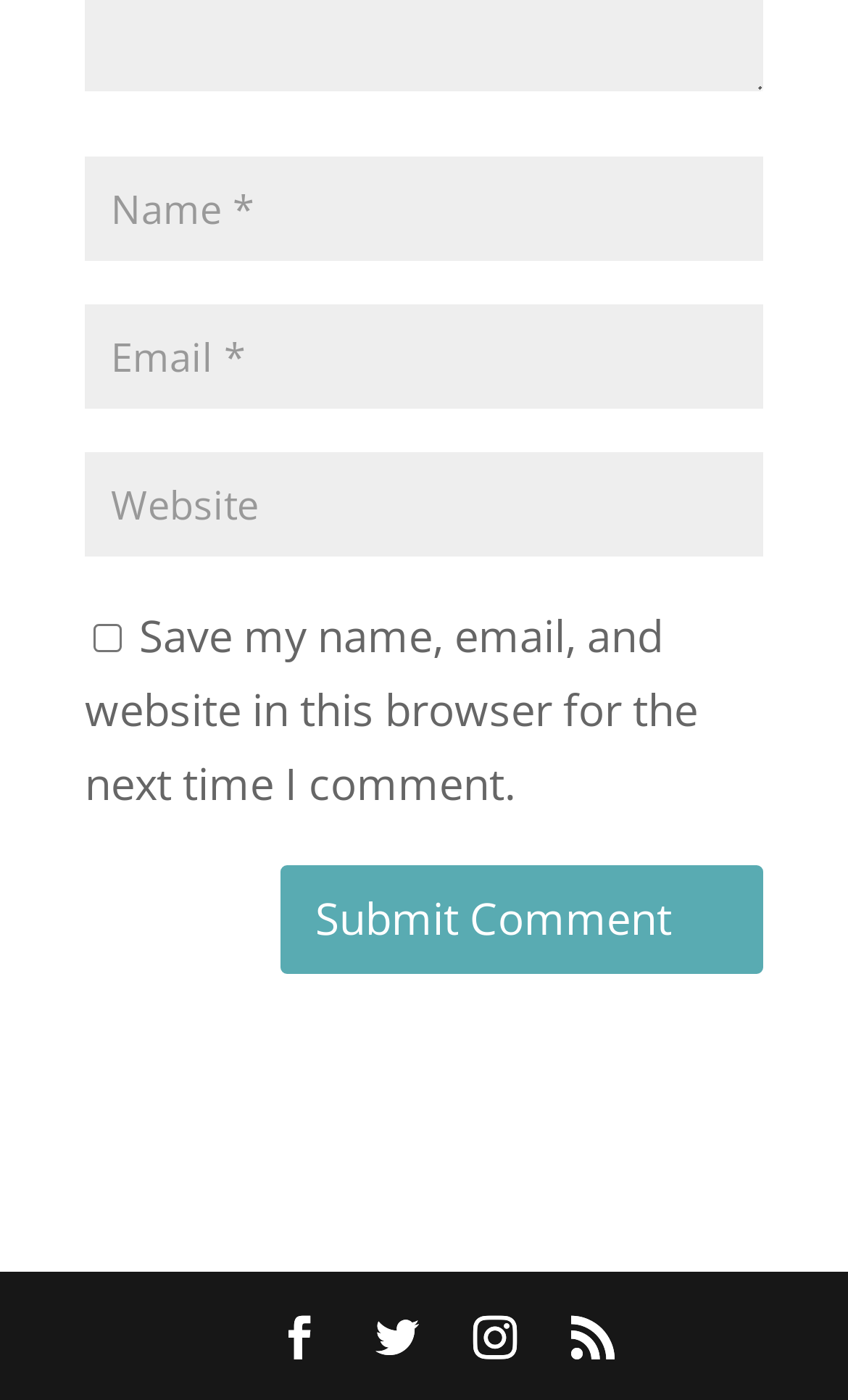Locate the bounding box coordinates of the clickable region necessary to complete the following instruction: "Click on the first social media link". Provide the coordinates in the format of four float numbers between 0 and 1, i.e., [left, top, right, bottom].

[0.327, 0.931, 0.378, 0.984]